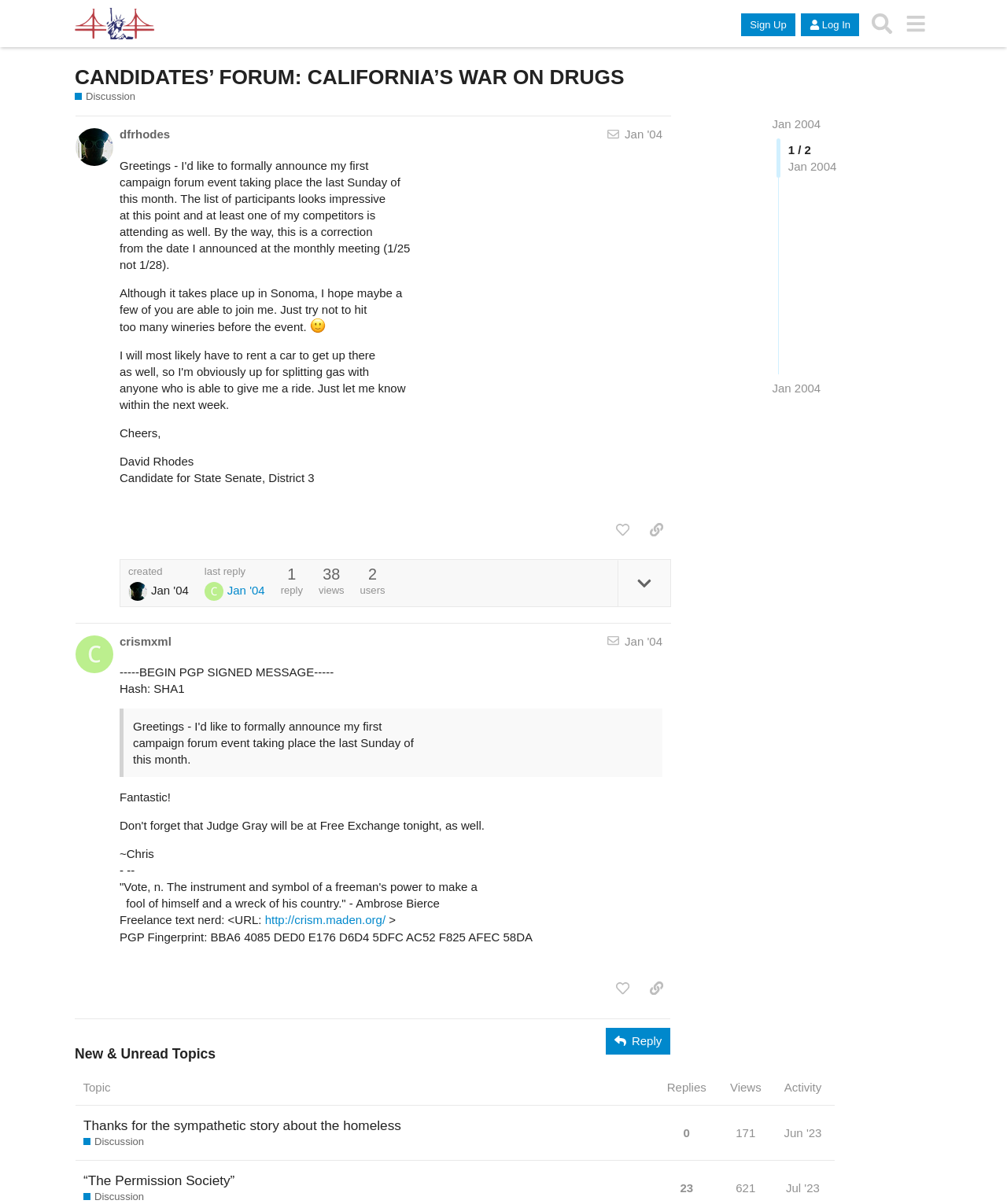Could you determine the bounding box coordinates of the clickable element to complete the instruction: "Reply"? Provide the coordinates as four float numbers between 0 and 1, i.e., [left, top, right, bottom].

[0.602, 0.854, 0.666, 0.876]